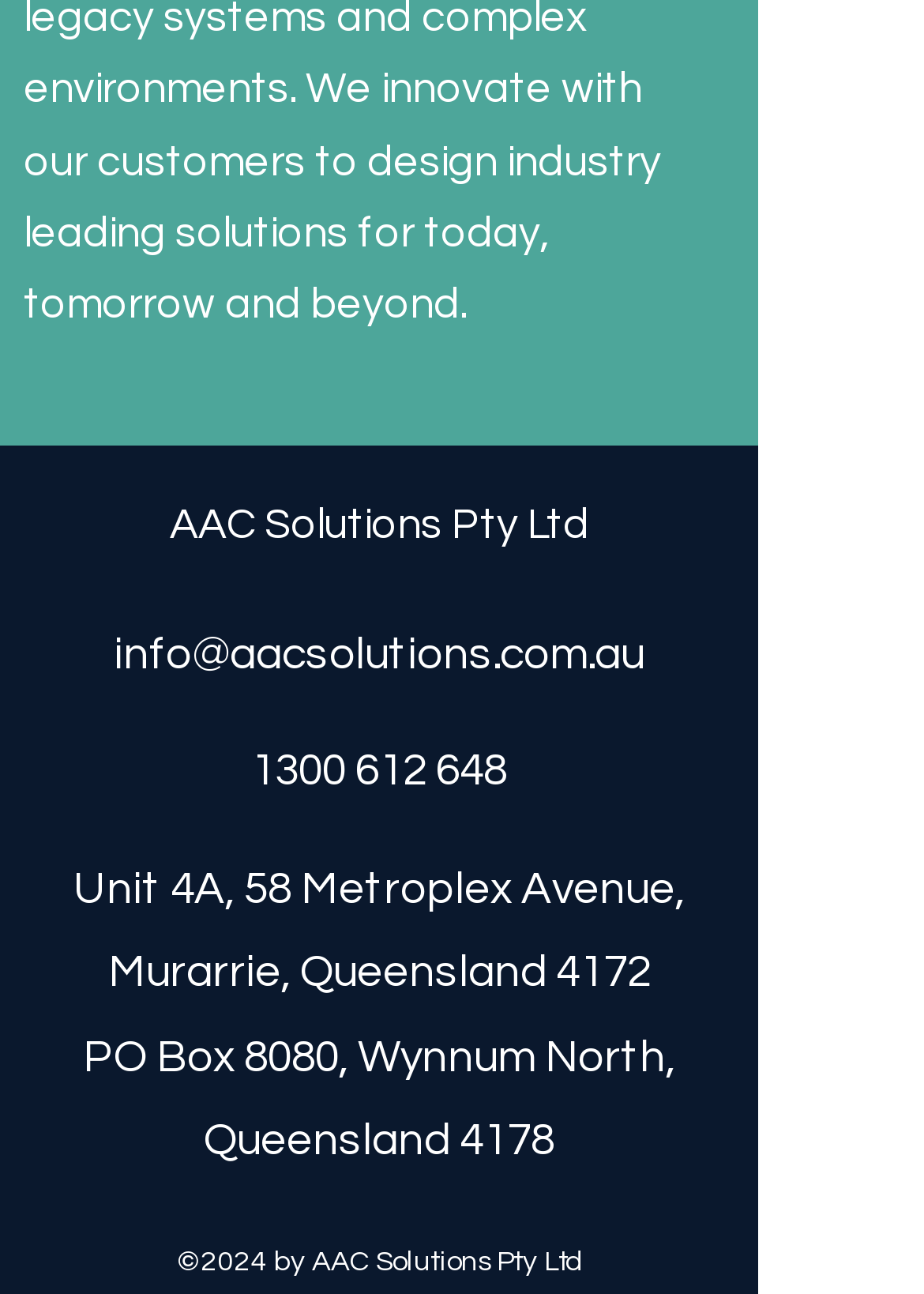What is the phone number?
With the help of the image, please provide a detailed response to the question.

The phone number can be found in the link element with the text '1300 612 648' which is located below the company name.